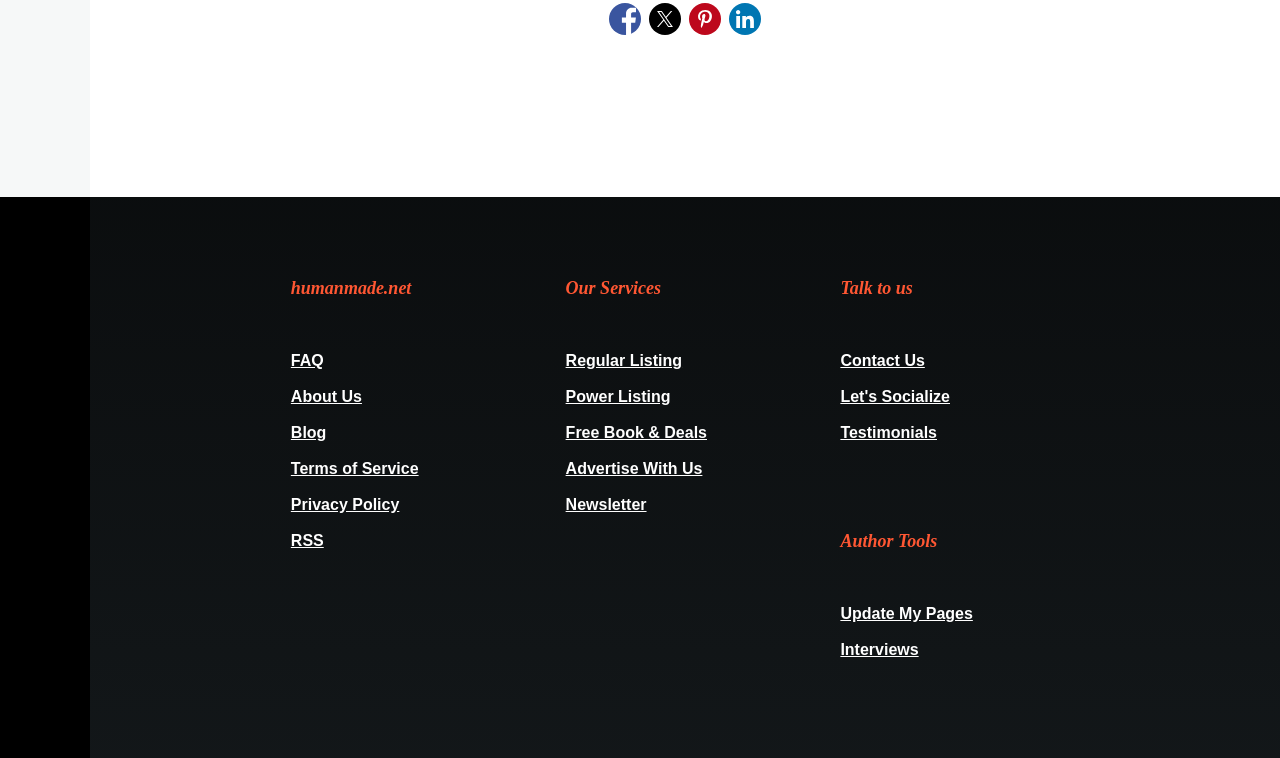What is the last item in the 'Author Tools' section?
Based on the image, provide your answer in one word or phrase.

Interviews